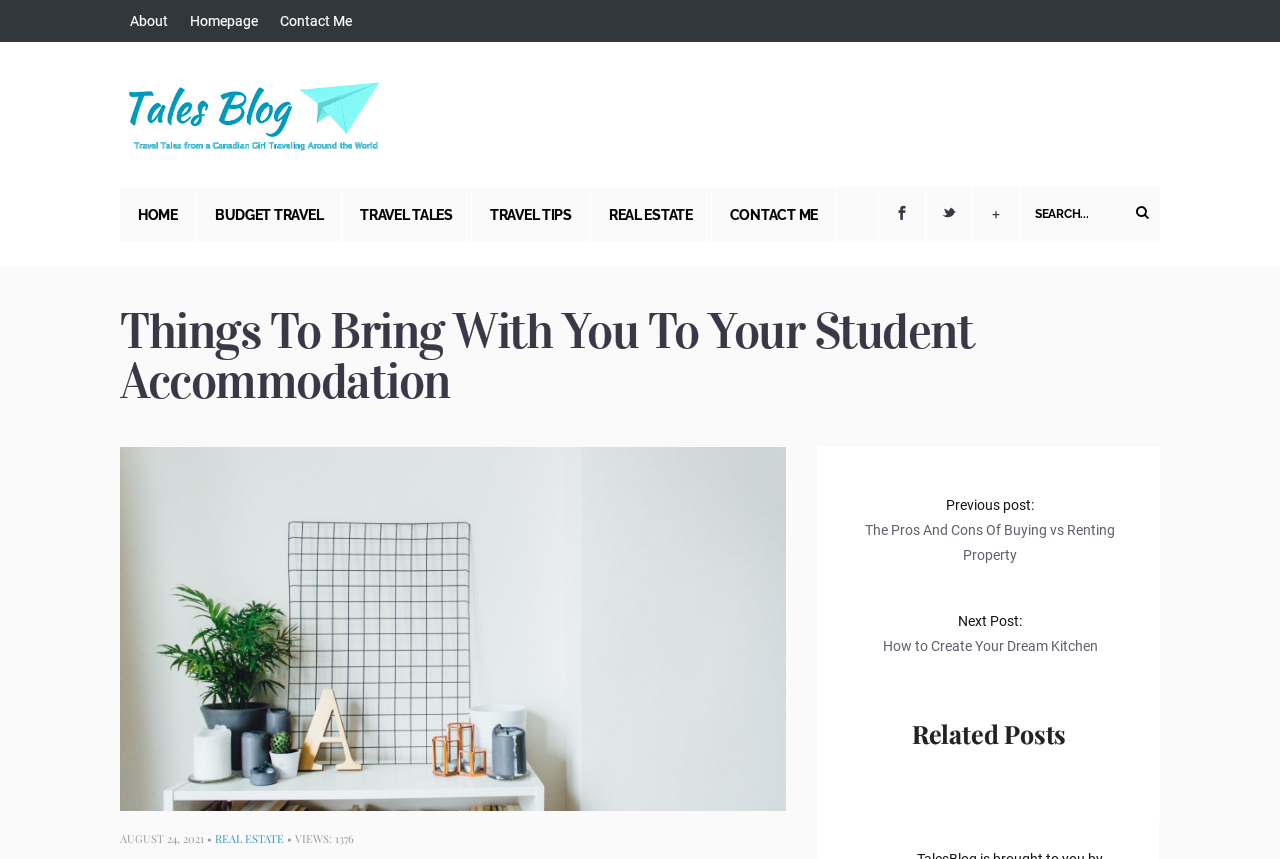Predict the bounding box of the UI element based on the description: "input value="Search..." name="s" value="Search..."". The coordinates should be four float numbers between 0 and 1, formatted as [left, top, right, bottom].

[0.797, 0.217, 0.906, 0.279]